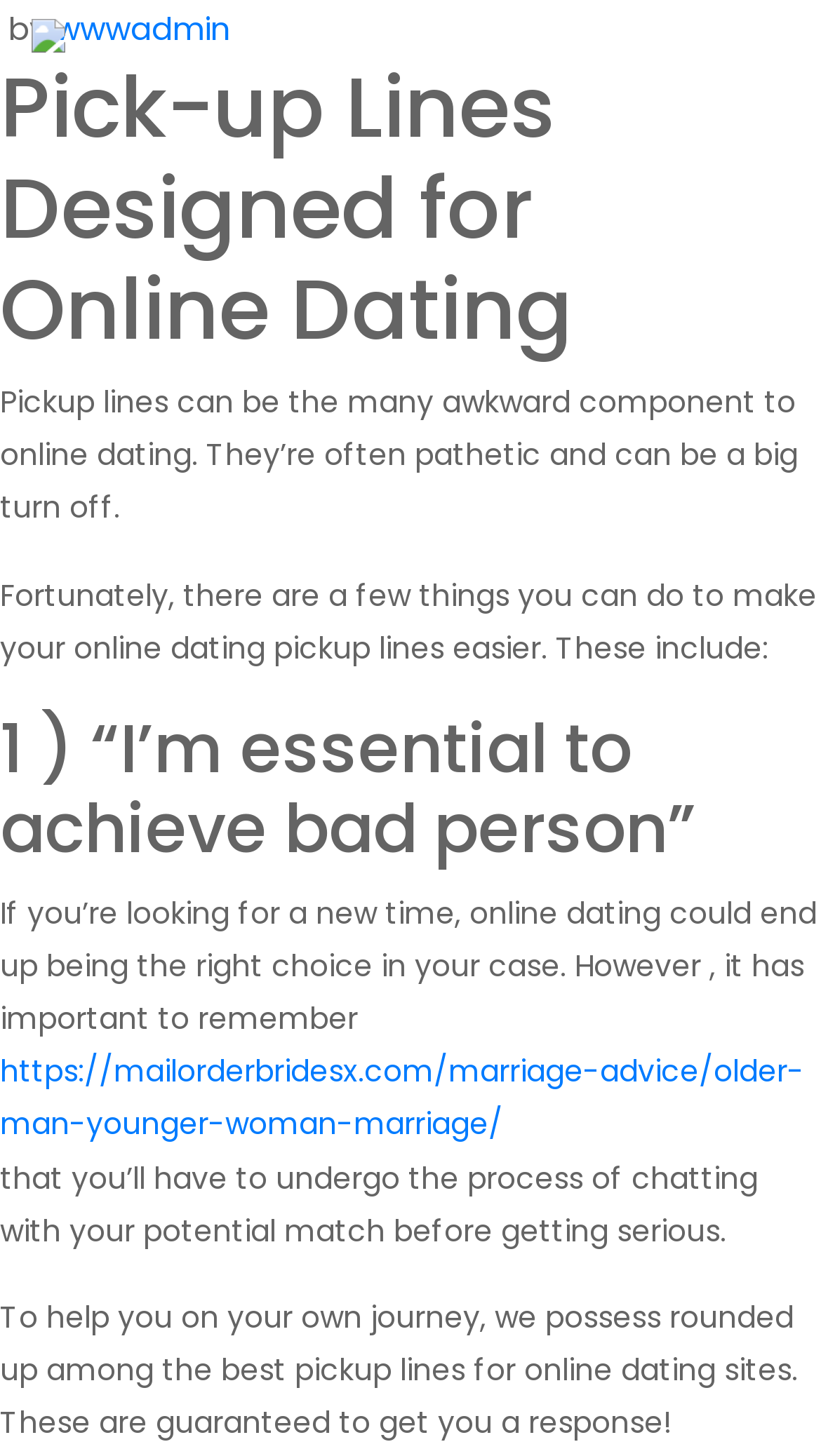Extract the main title from the webpage and generate its text.

Pick-up Lines Designed for Online Dating